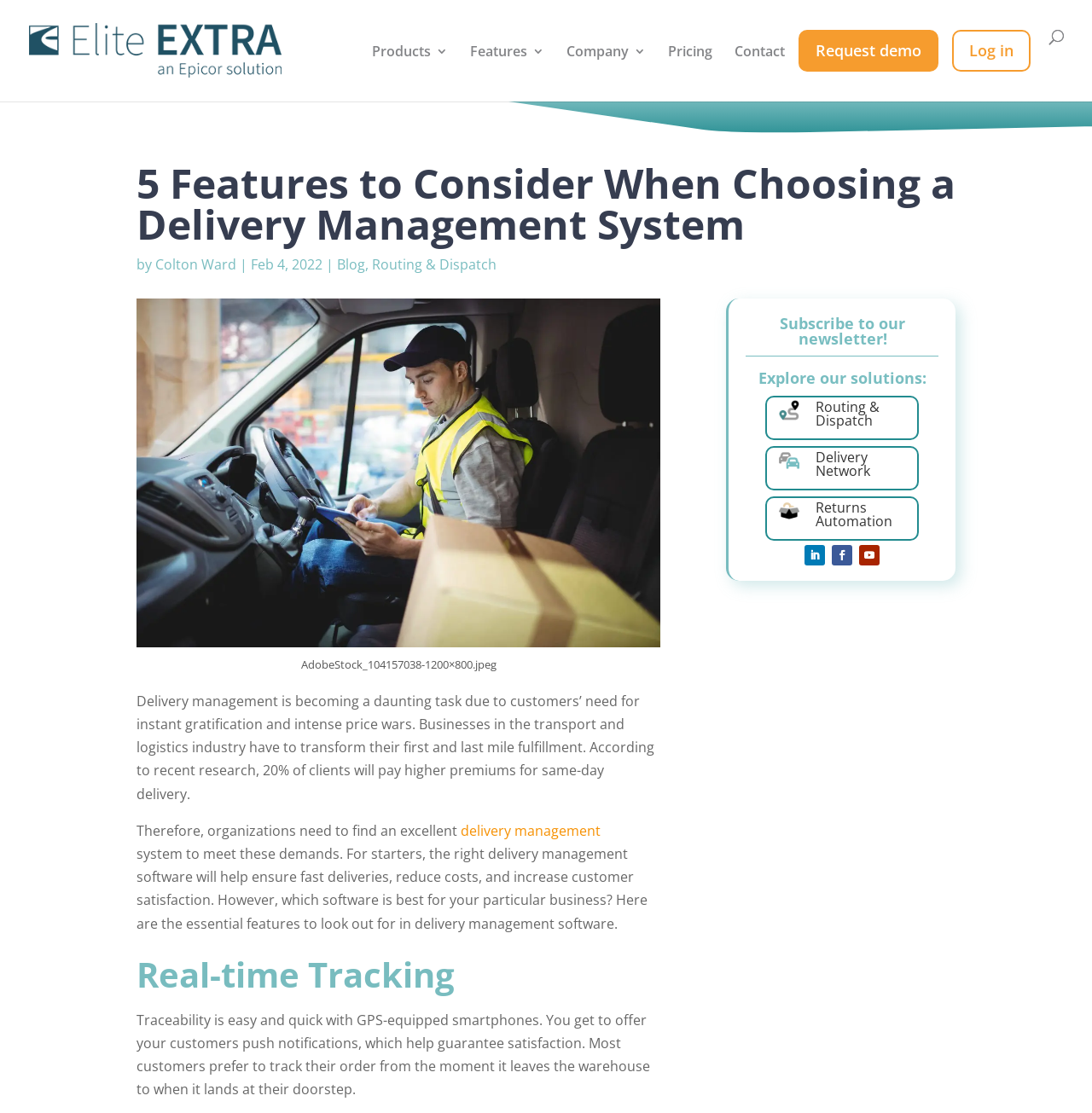Locate the bounding box coordinates of the item that should be clicked to fulfill the instruction: "Learn more about 'Routing & Dispatch'".

[0.341, 0.229, 0.455, 0.246]